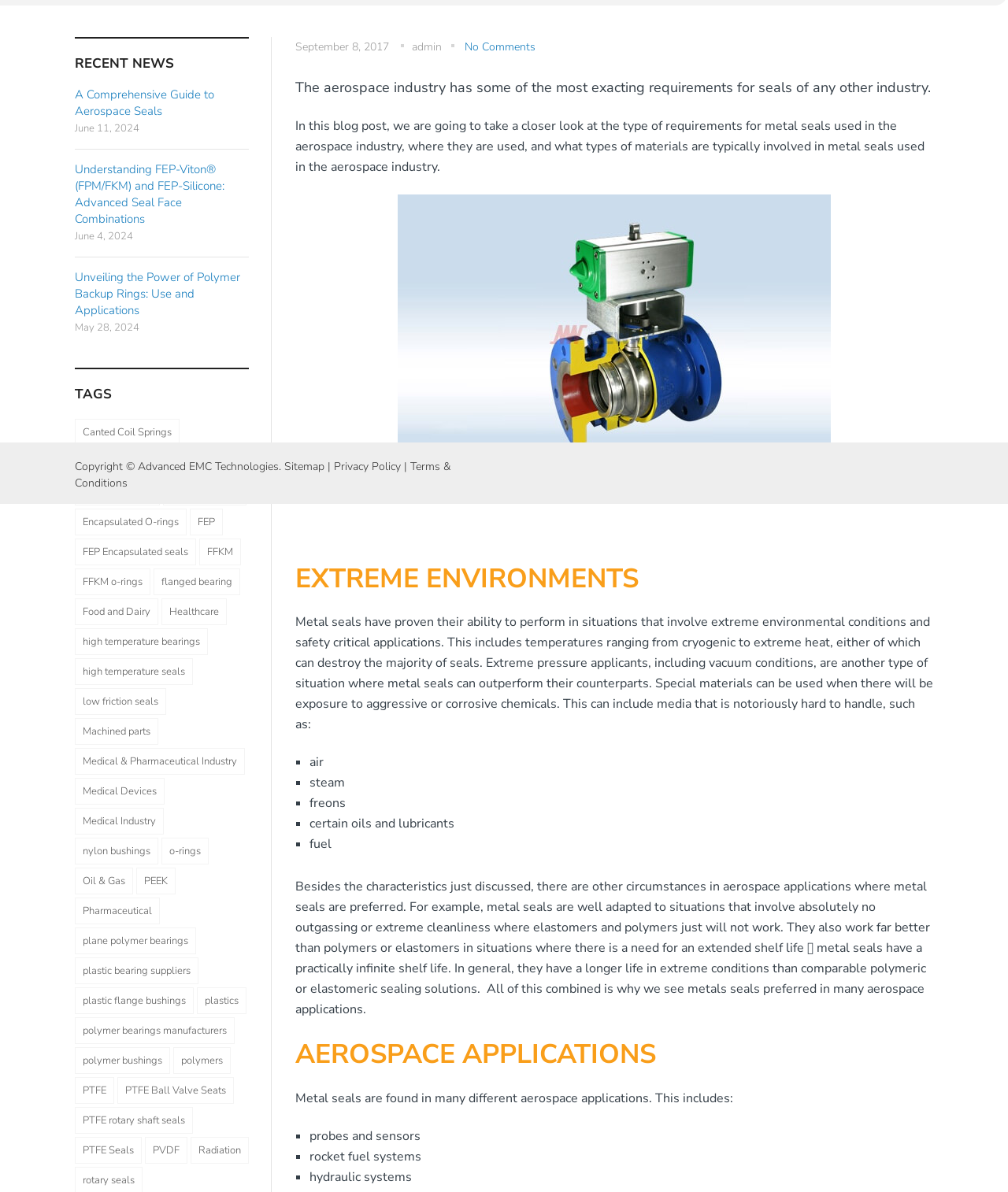Determine the bounding box coordinates for the UI element matching this description: "plastic flange bushings".

[0.074, 0.828, 0.192, 0.851]